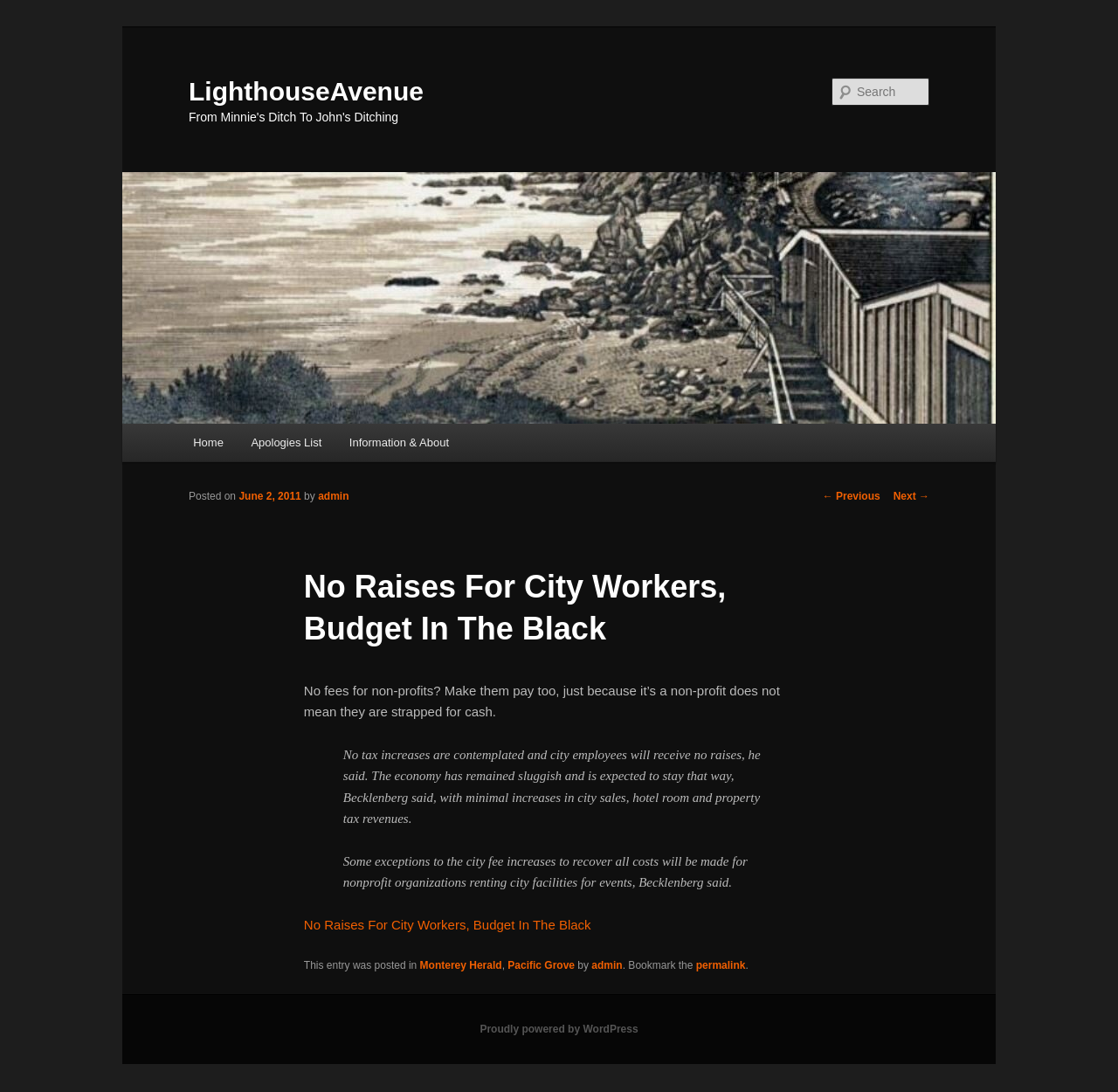From the details in the image, provide a thorough response to the question: What is the name of the website?

The name of the website can be found in the heading element with the text 'LighthouseAvenue' which is located at the top of the webpage.